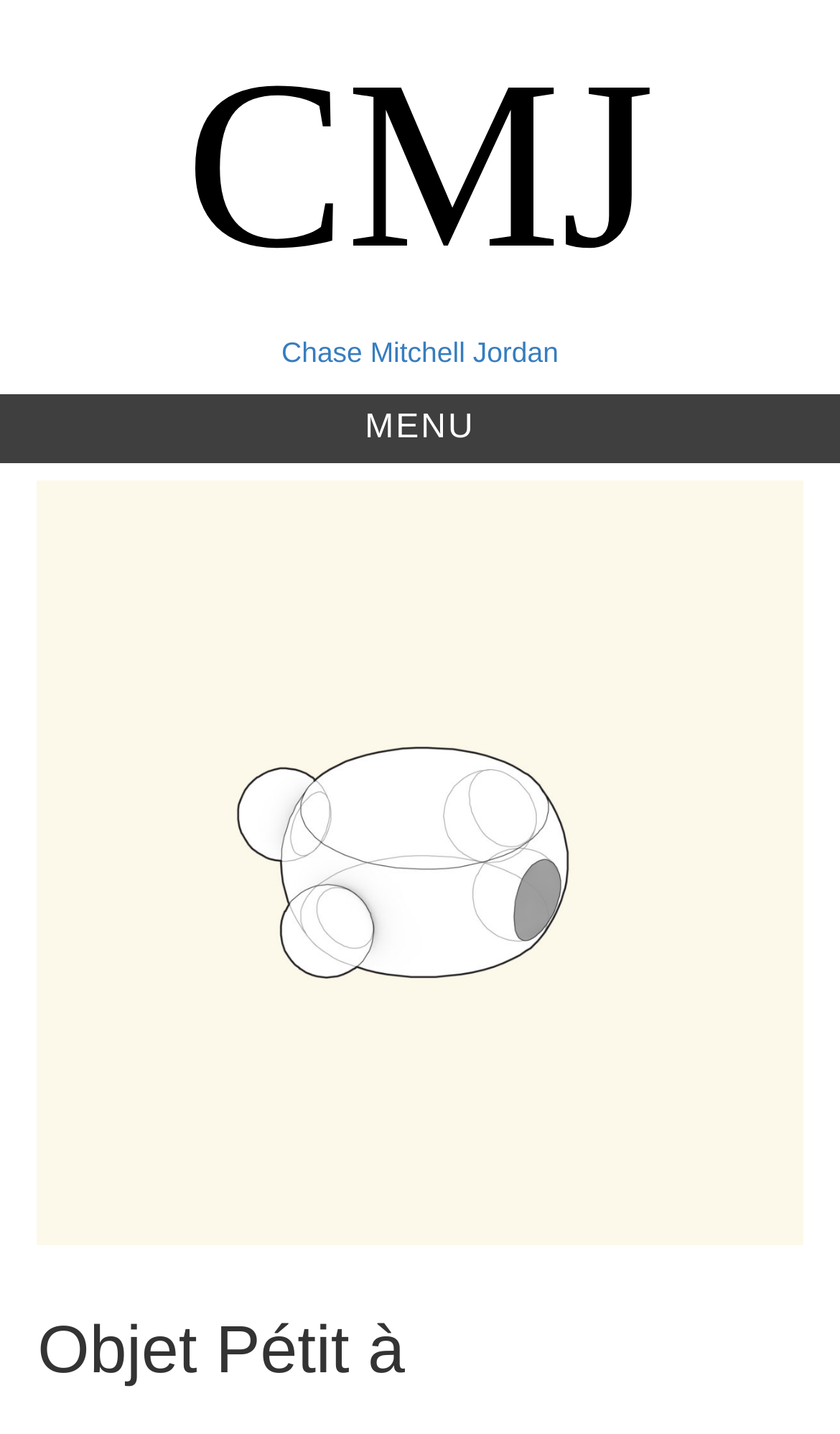How many main sections are there on the webpage?
Look at the image and provide a detailed response to the question.

By analyzing the webpage structure, I found two main sections: the top section with the menu button and the CMJ link, and the bottom section with the main image and the 'Objet Pétit à' heading.